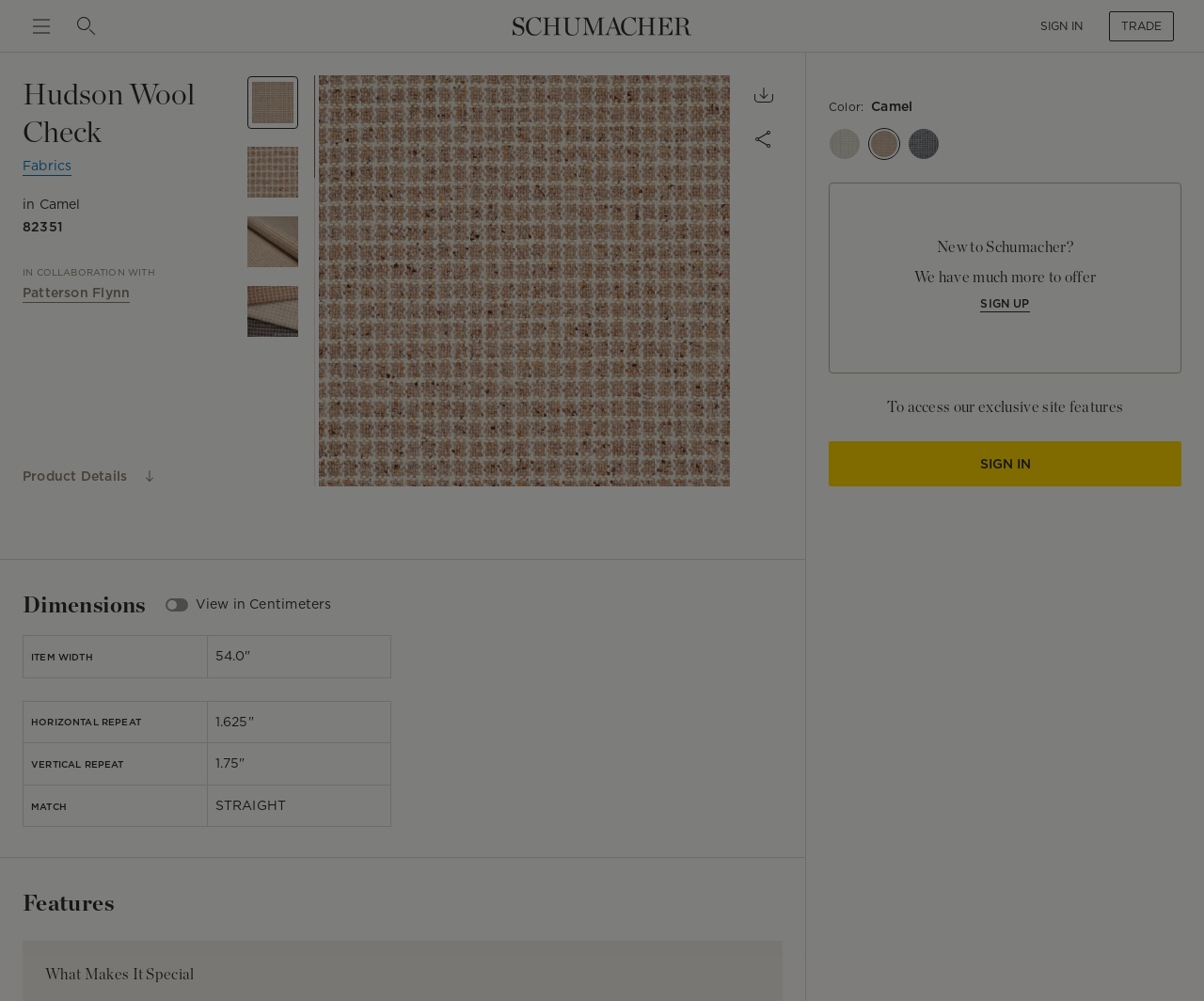Give a one-word or one-phrase response to the question: 
What is the name of the fabric?

Hudson Wool Check